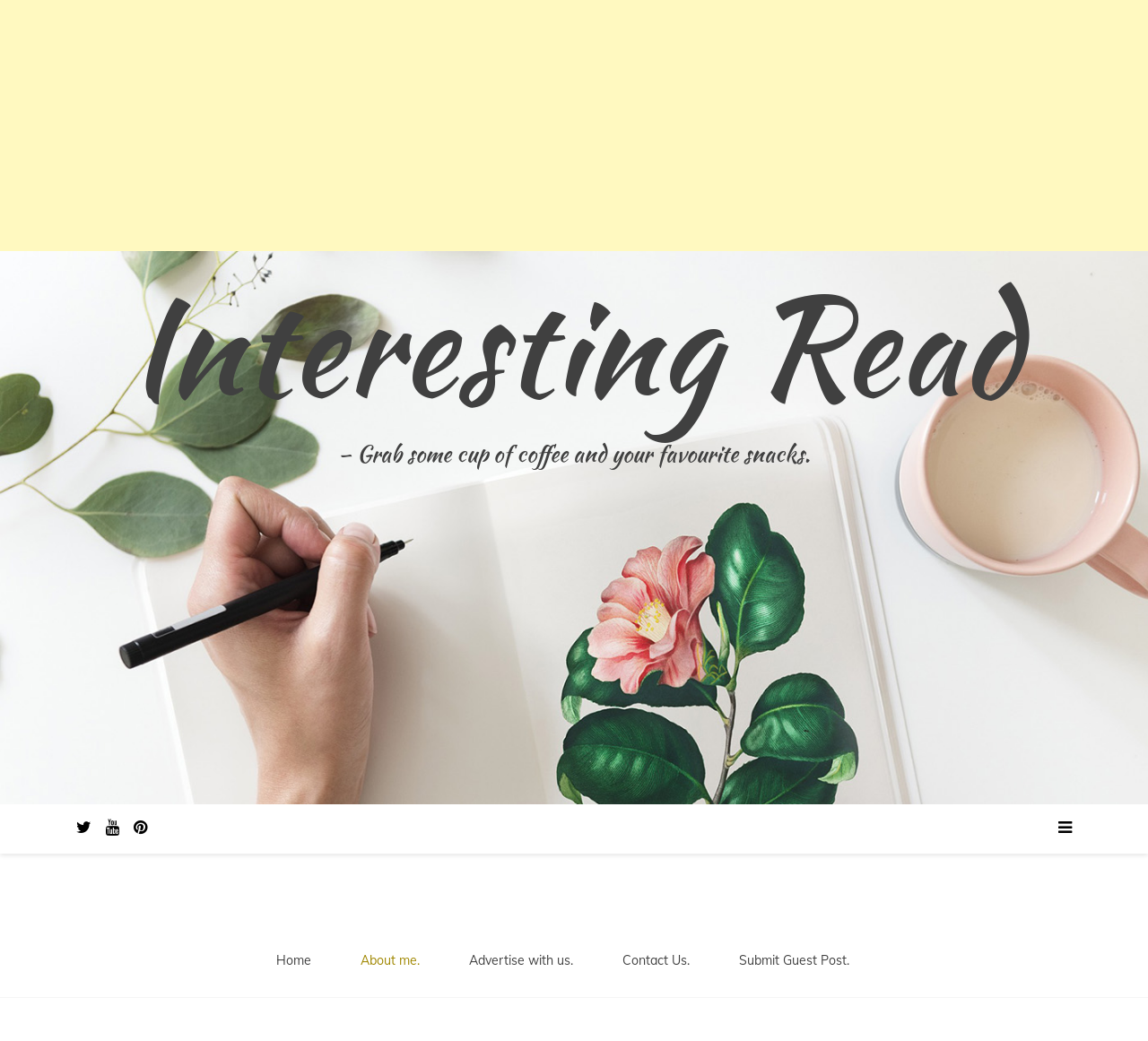What is the profession of the writer?
Use the information from the image to give a detailed answer to the question.

The answer can be found in the StaticText element with the text 'So, let me introduce myself. My name is Shruti, I am an engineer by profession and writer by passion.'